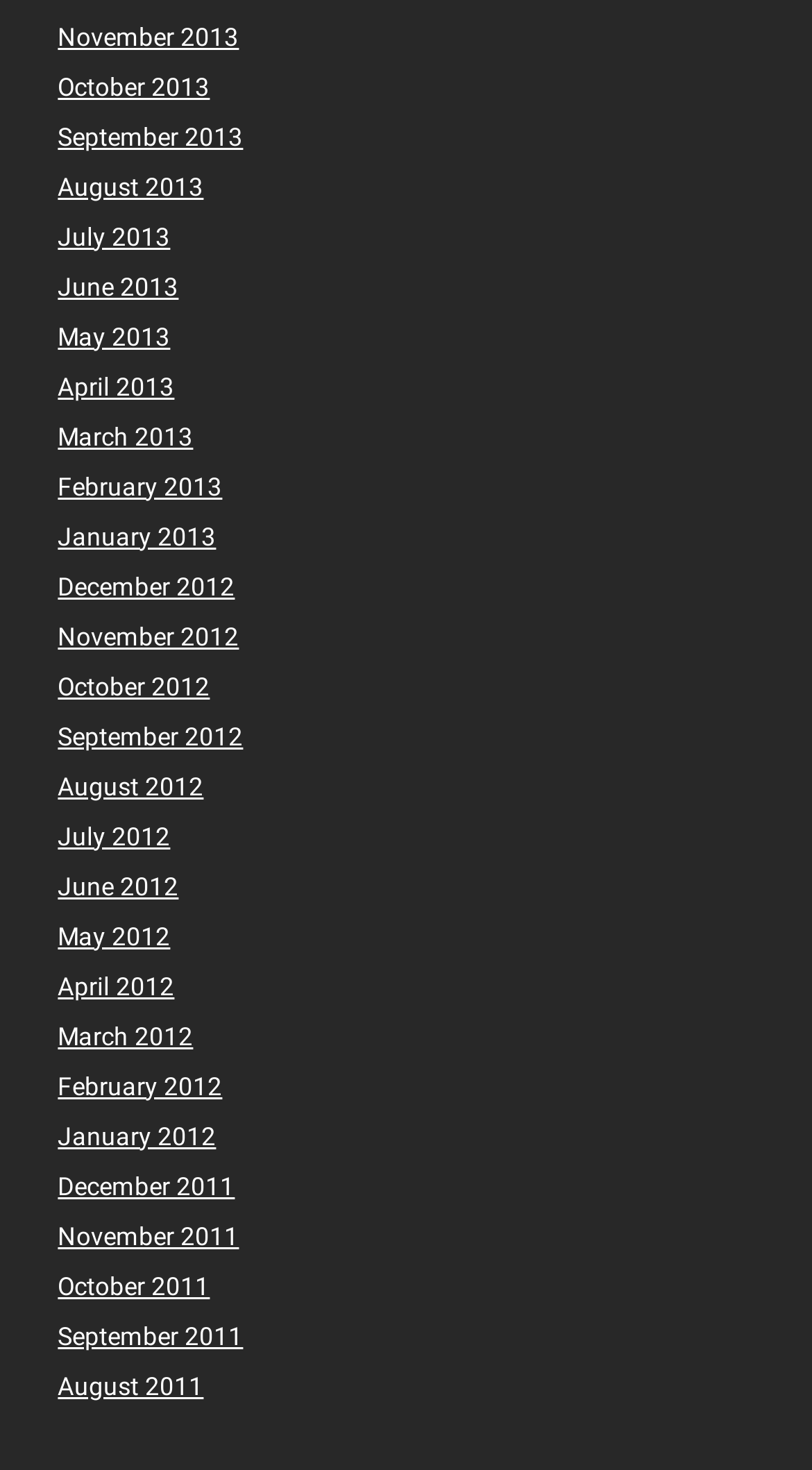Locate the bounding box coordinates of the element that should be clicked to fulfill the instruction: "view August 2013".

[0.071, 0.117, 0.251, 0.137]